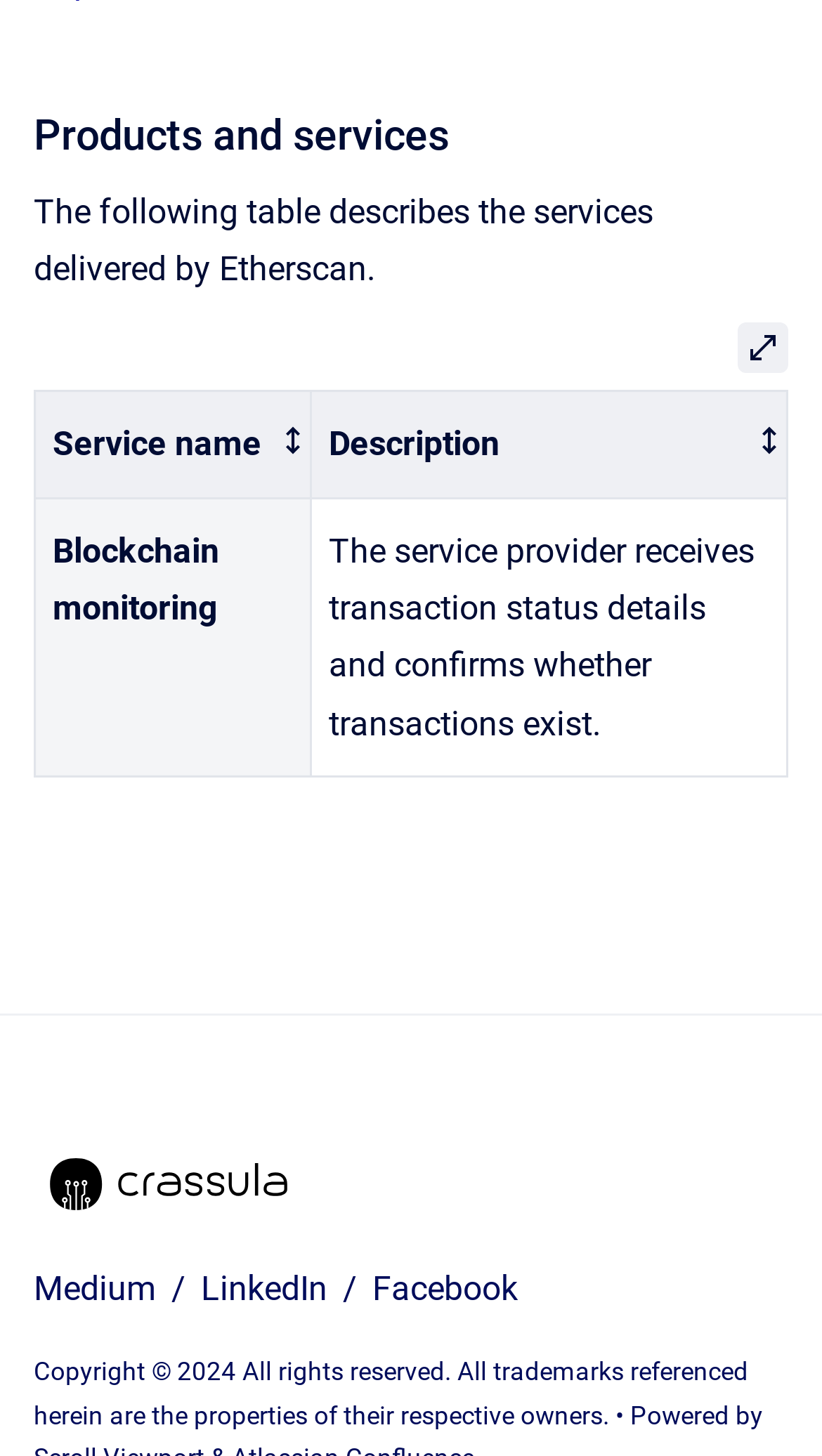Give the bounding box coordinates for the element described by: "Open".

[0.897, 0.222, 0.959, 0.257]